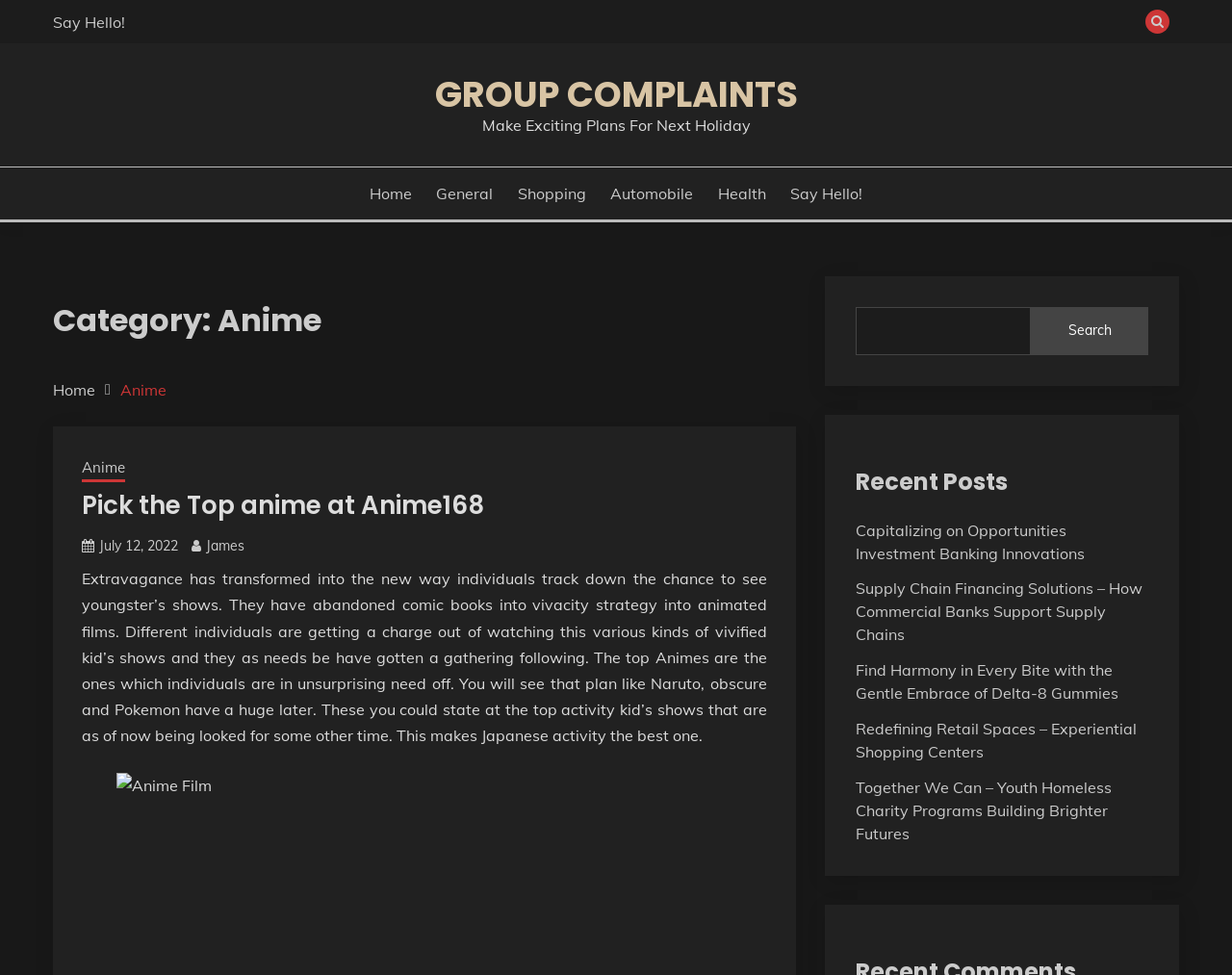Locate the coordinates of the bounding box for the clickable region that fulfills this instruction: "Click the 'Home' link".

[0.3, 0.186, 0.334, 0.21]